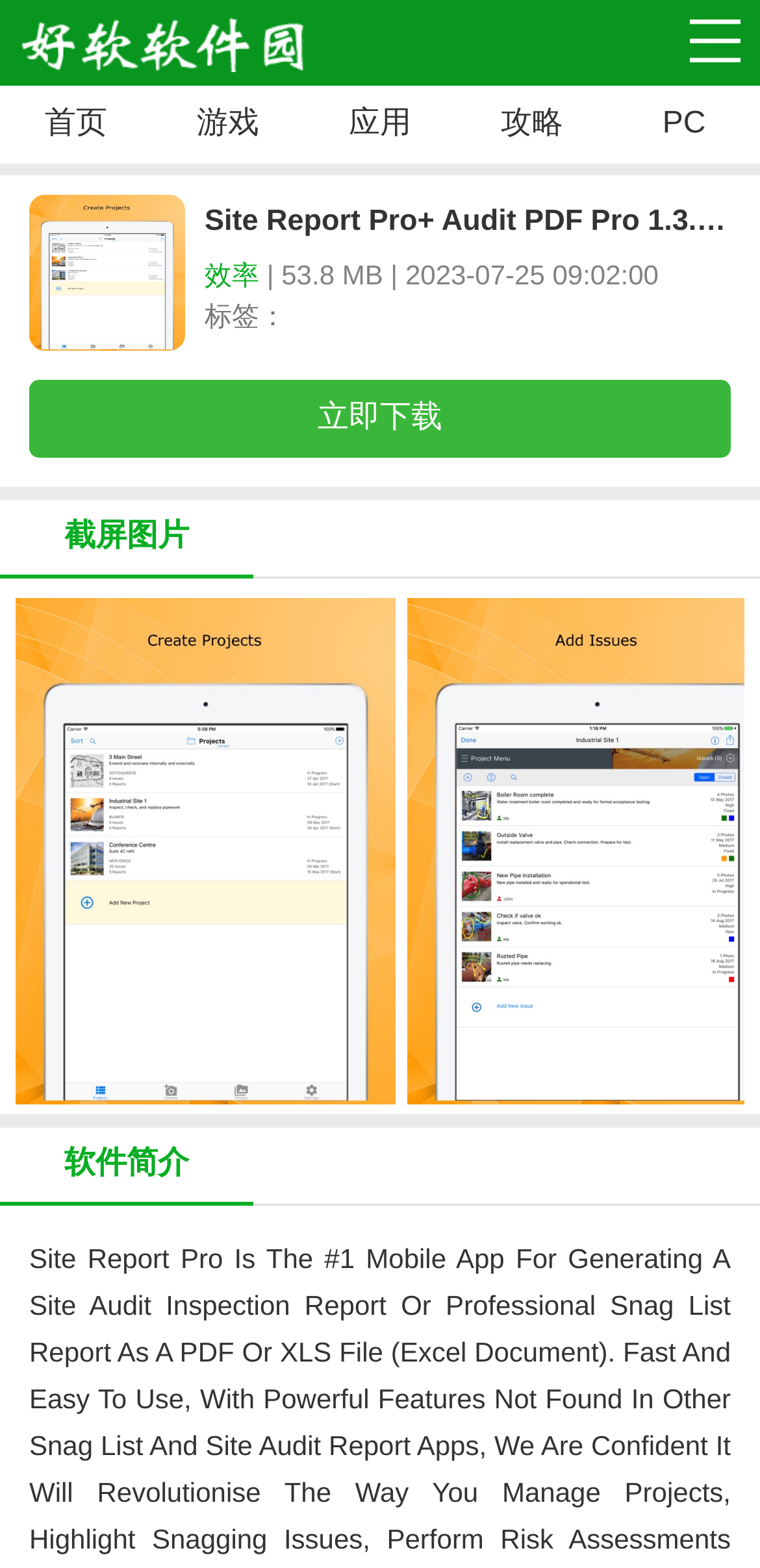Answer the question below with a single word or a brief phrase: 
What is the name of the software?

Site Report Pro+ Audit PDF Pro 1.3.2